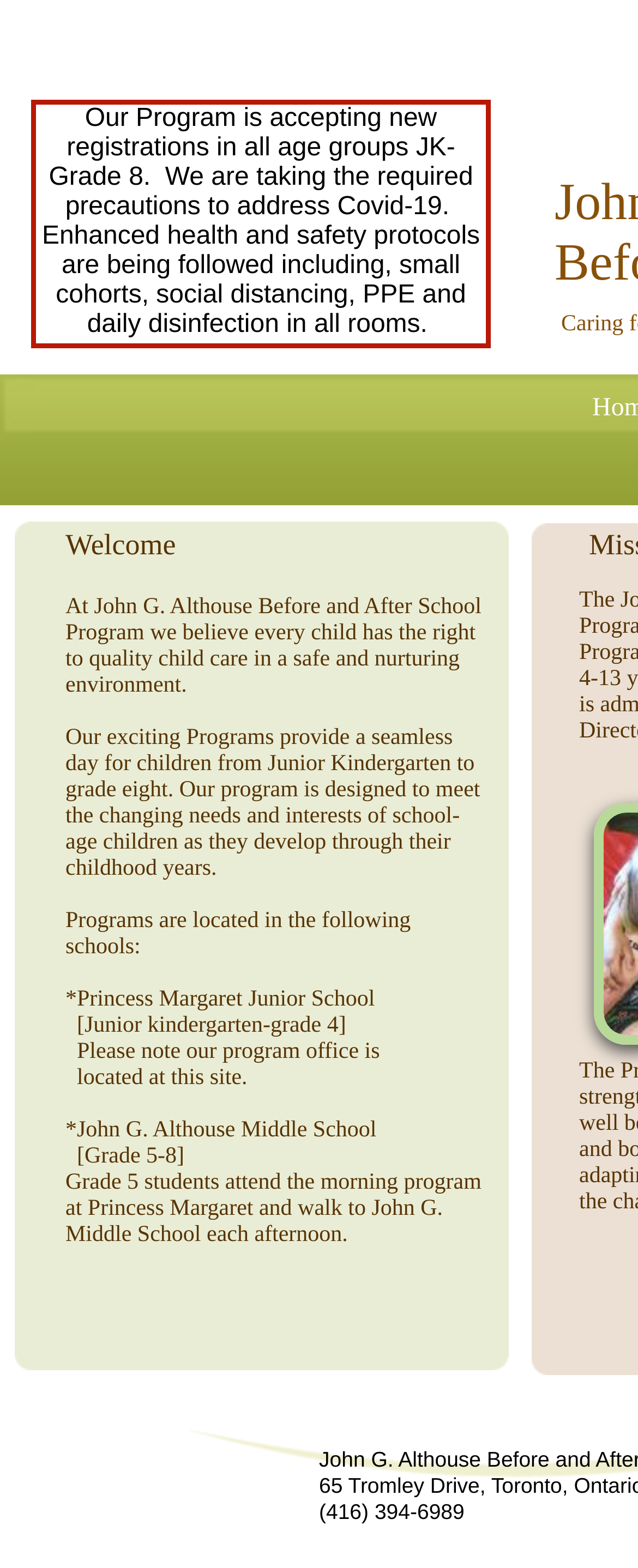Using the information in the image, give a detailed answer to the following question: What precautions are being taken to address Covid-19?

The precautions being taken to address Covid-19 are mentioned in the text 'We are taking the required precautions to address Covid-19. Enhanced health and safety protocols are being followed including, small cohorts, social distancing, PPE and daily disinfection in all rooms.'